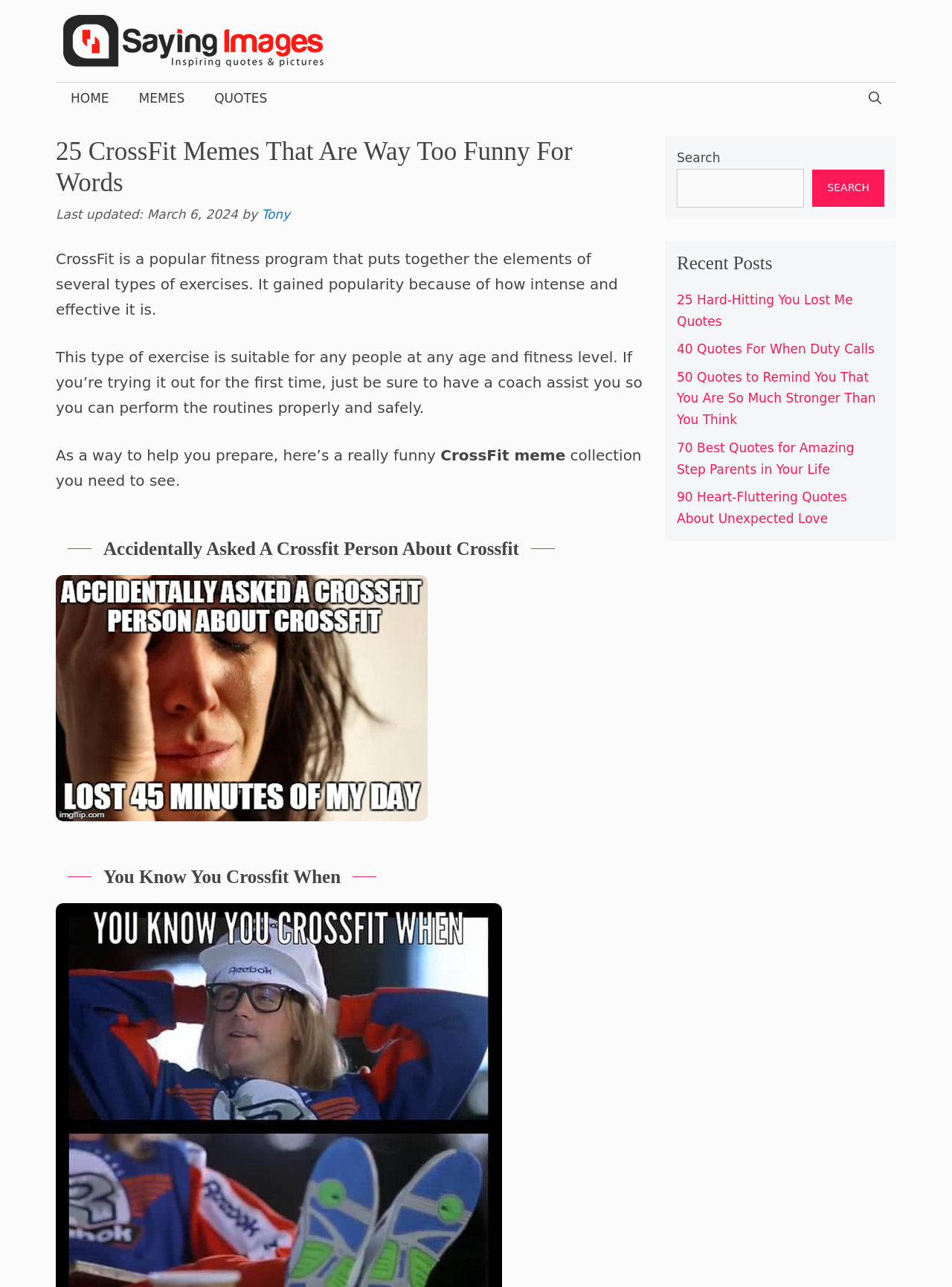Answer the following inquiry with a single word or phrase:
What is the topic of the article?

CrossFit memes